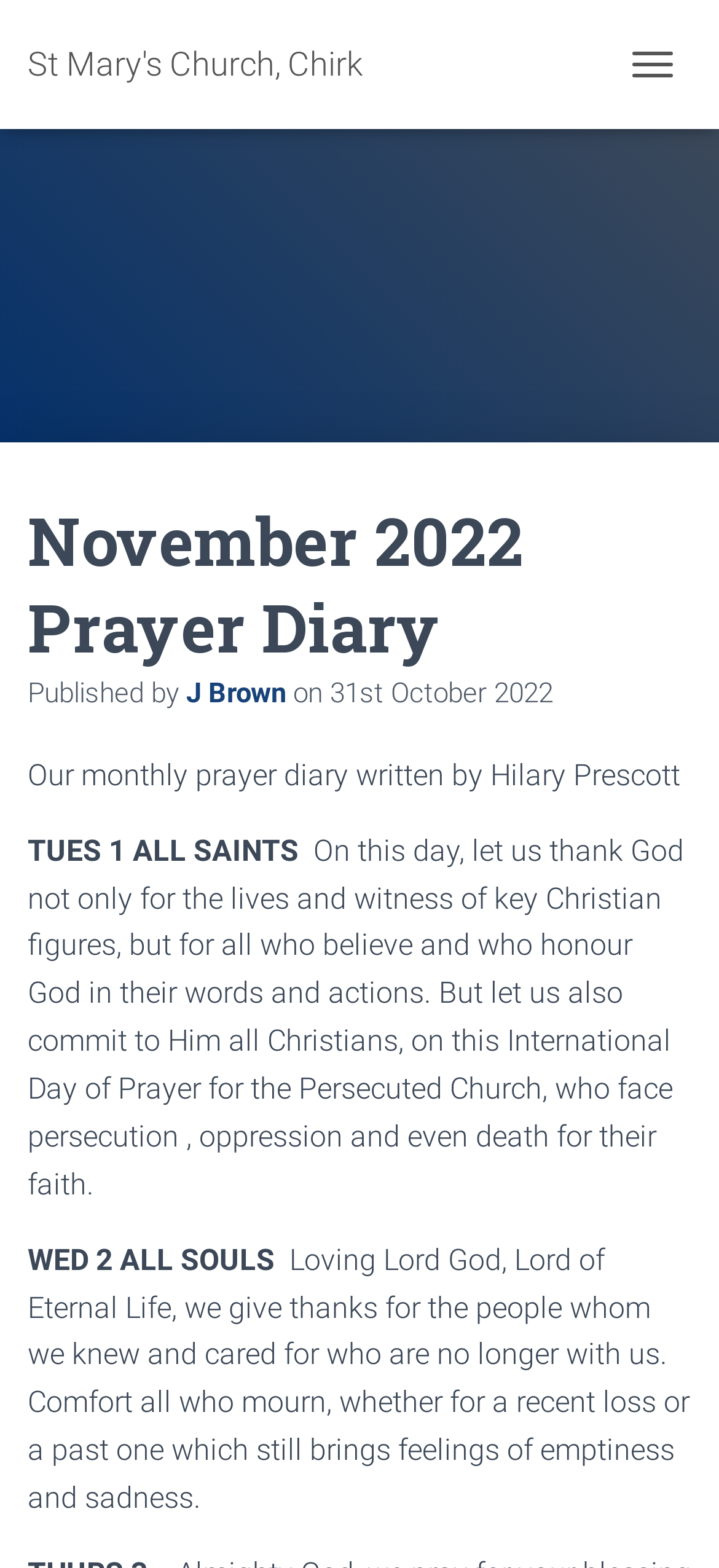Write a detailed summary of the webpage, including text, images, and layout.

The webpage is a prayer diary for November 2022, specifically from St Mary's Church, Chirk. At the top left, there is a link to the church's website. On the top right, a button is located to toggle navigation. 

Below the navigation button, a heading "November 2022 Prayer Diary" is prominently displayed. Underneath the heading, the publisher's information is provided, including a link to the publisher "J Brown" and the publication date "31st October 2022". 

The main content of the prayer diary is written by Hilary Prescott, as indicated by a paragraph of text. The diary is organized by date, with the first entry being "TUES 1 ALL SAINTS" followed by a prayer message. This message is a reflection on the importance of thanking God for the lives and witness of key Christian figures, as well as committing to Him all Christians who face persecution. 

Below the first entry, there is a second entry for "WED 2 ALL SOULS" with a prayer message that gives thanks for people who have passed away and seeks comfort for those who mourn.